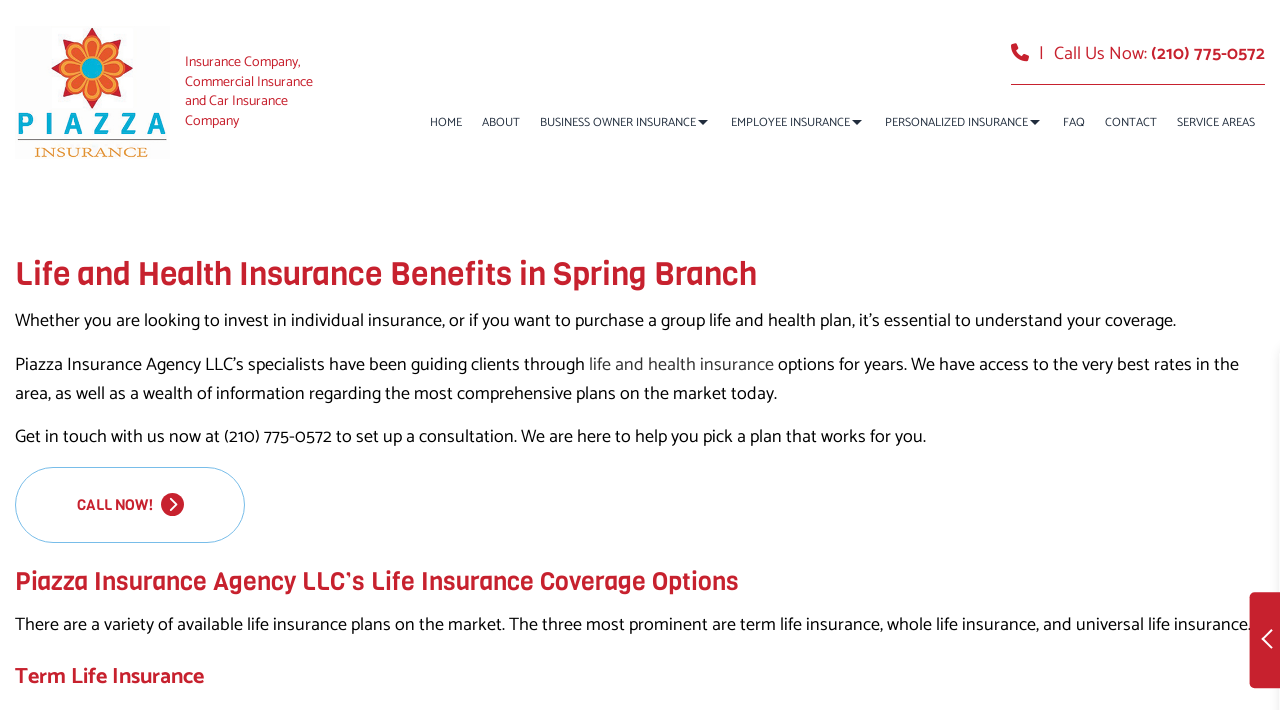Specify the bounding box coordinates of the region I need to click to perform the following instruction: "Navigate to the HOME page". The coordinates must be four float numbers in the range of 0 to 1, i.e., [left, top, right, bottom].

[0.328, 0.14, 0.369, 0.204]